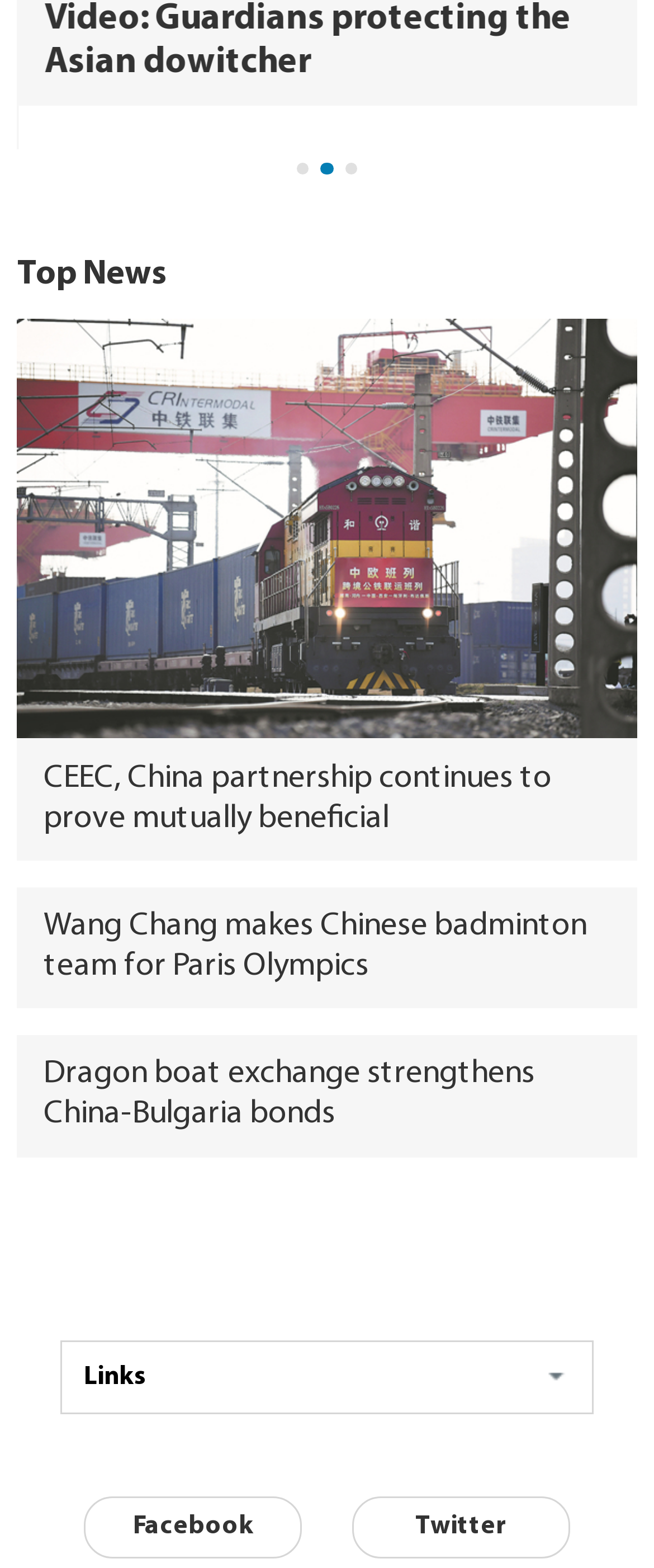How many news articles are displayed?
Refer to the image and give a detailed answer to the query.

There are three headings with links below the 'Top News' heading, each representing a news article. These headings are 'CEEC, China partnership continues to prove mutually beneficial', 'Wang Chang makes Chinese badminton team for Paris Olympics', and 'Dragon boat exchange strengthens China-Bulgaria bonds'.